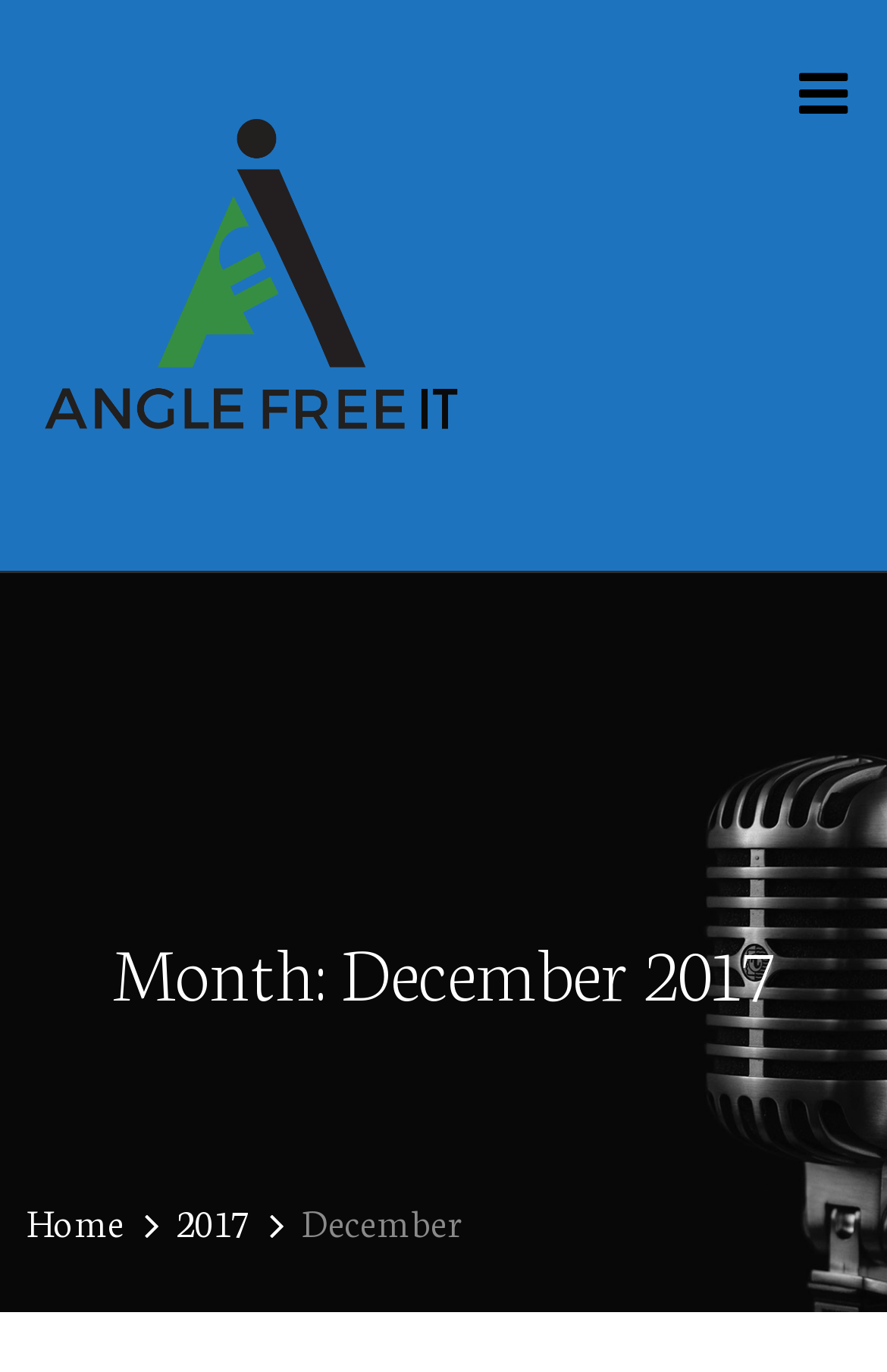From the details in the image, provide a thorough response to the question: Is there an image present on the webpage?

I determined the answer by looking at the image element 'Angle Free IT' which is present inside the link element 'Angle Free IT', indicating that there is an image present on the webpage.